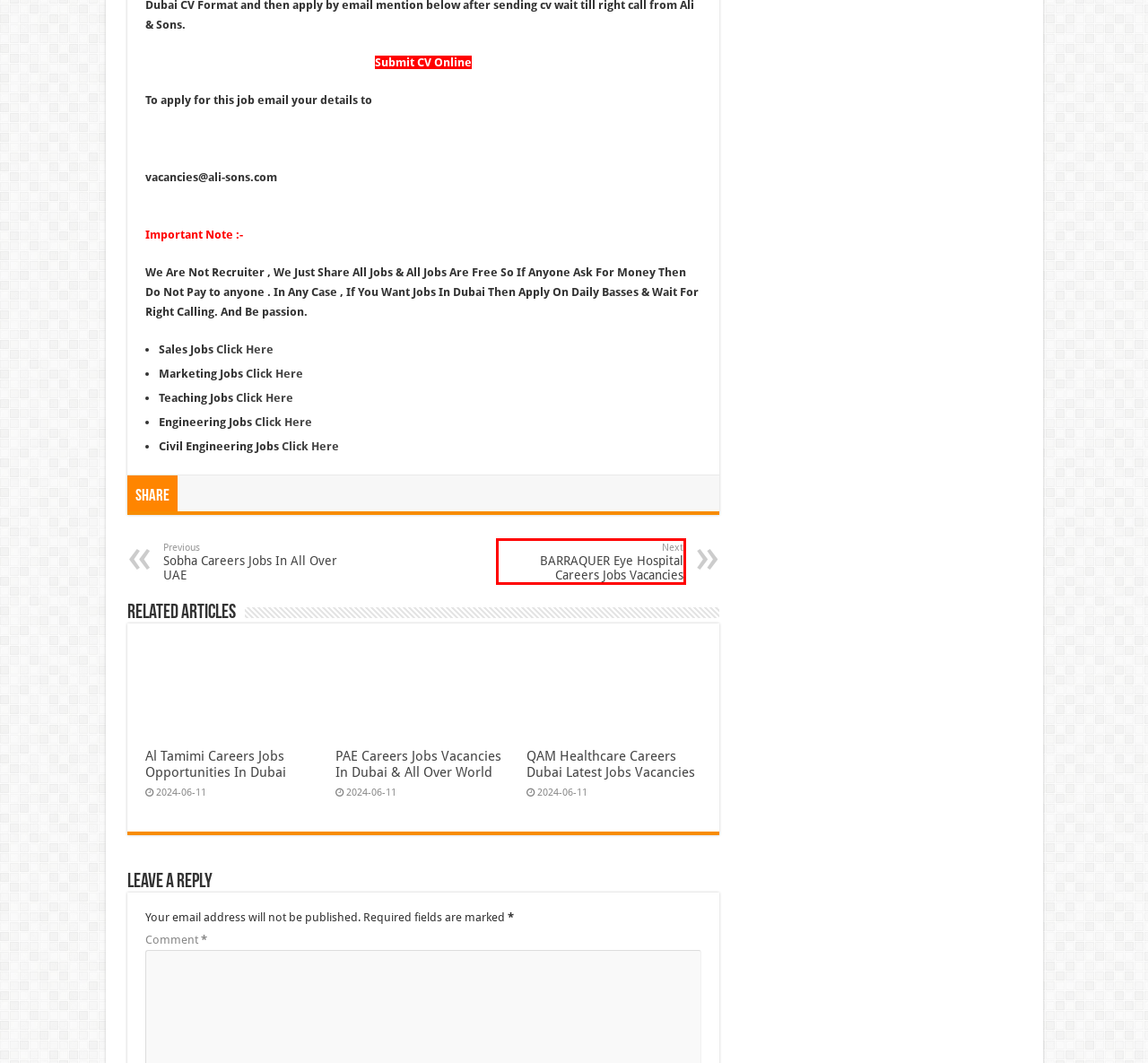You have a screenshot of a webpage with a red rectangle bounding box around an element. Identify the best matching webpage description for the new page that appears after clicking the element in the bounding box. The descriptions are:
A. Sobha Careers Jobs In All Over UAE - JobsInDubai
B. Sales Jobs In Dubai, Abu Dhabi & Sharjah -
C. BARRAQUER Eye Hospital Careers Jobs Vacancies -
D. Teaching Jobs In Dubai - JobsInDubai
E. Marketing Jobs In Dubai , Abu Dhabi, Sharjah - JobsInDubai
F. GMG Careers Jobs Opportunities Available Now In UAE -
G. Civil Engineer Jobs In UAE - JobsInDubai
H. Engineering Jobs In Dubai, Abu Dhabi and Sharjah - JobsInDubai

C